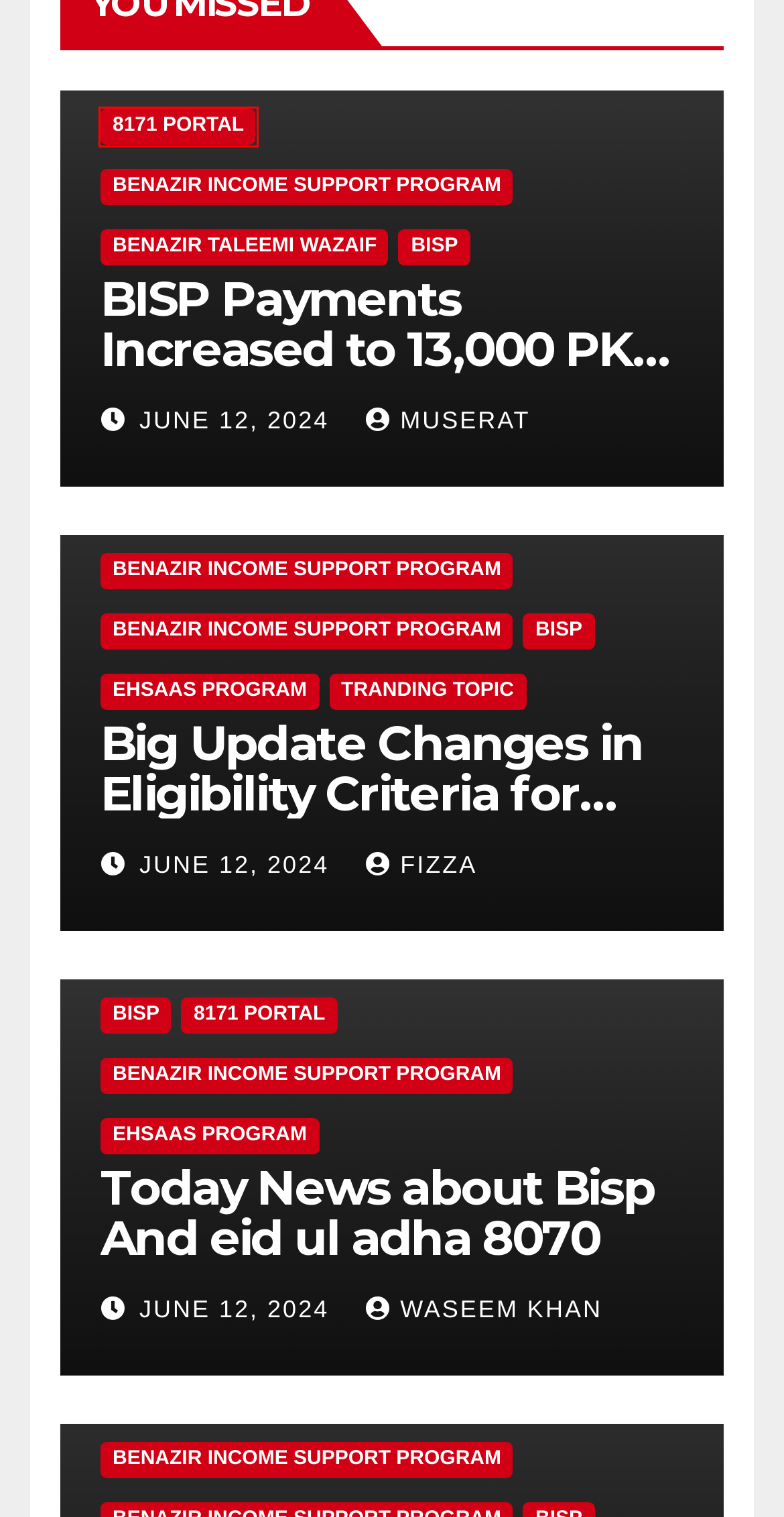A screenshot of a webpage is given, marked with a red bounding box around a UI element. Please select the most appropriate webpage description that fits the new page after clicking the highlighted element. Here are the candidates:
A. Tranding Topic - 8171 Ehsaas Program bisp News
B. Muserat - 8171 Ehsaas Program bisp News
C. 8171 Portal - 8171 Ehsaas Program bisp News
D. Ehsaas Program - 8171 Ehsaas Program bisp News
E. Benazir Income Support Program - 8171 Ehsaas Program bisp News
F. BISP Payments Increased to 13,000 PKR from June 2024
G. BISP - 8171 Ehsaas Program bisp News
H. Benazir Taleemi Wazaif - 8171 Ehsaas Program bisp News

C